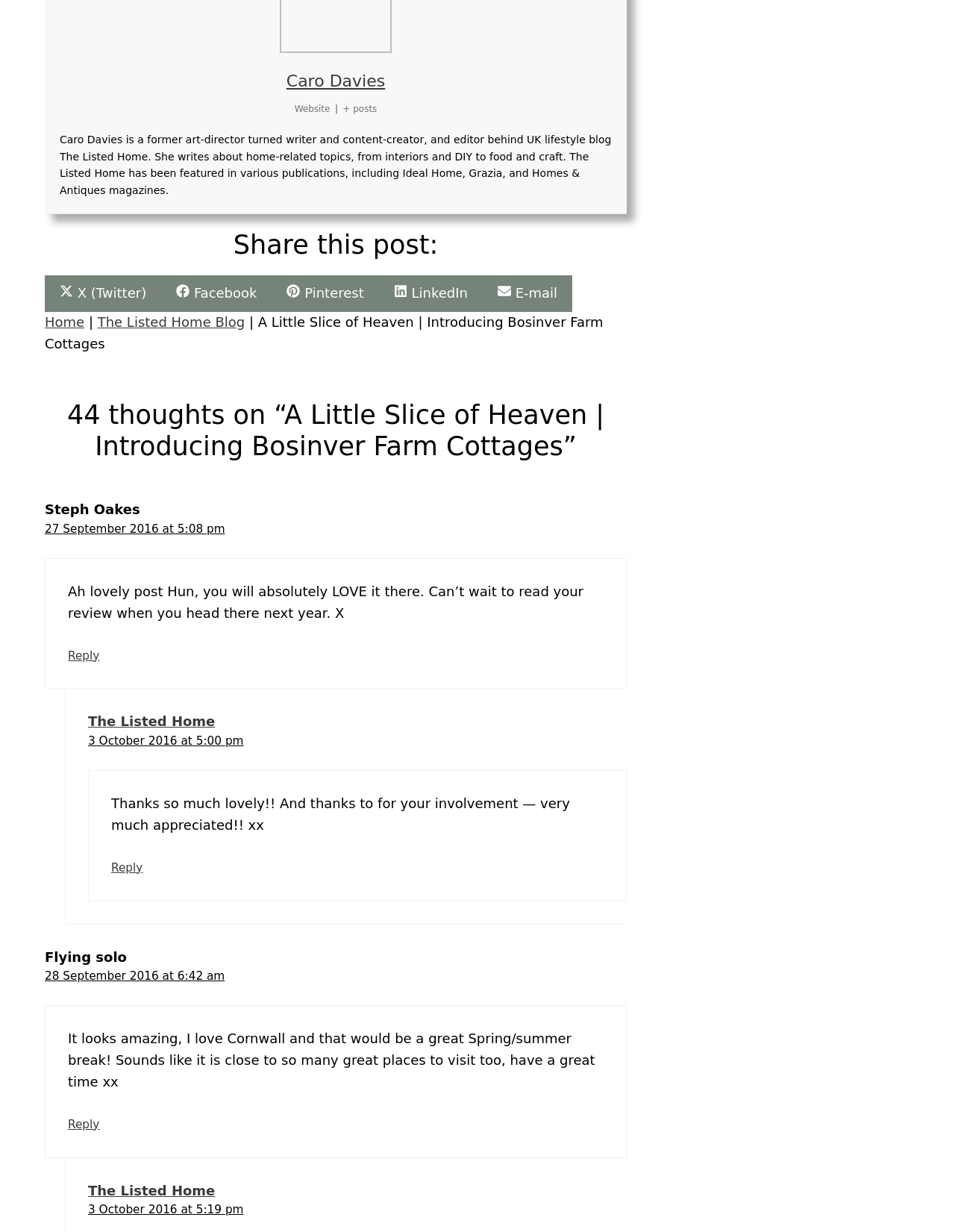Provide a short answer using a single word or phrase for the following question: 
What is the name of the person who commented on 28 September 2016?

Flying solo